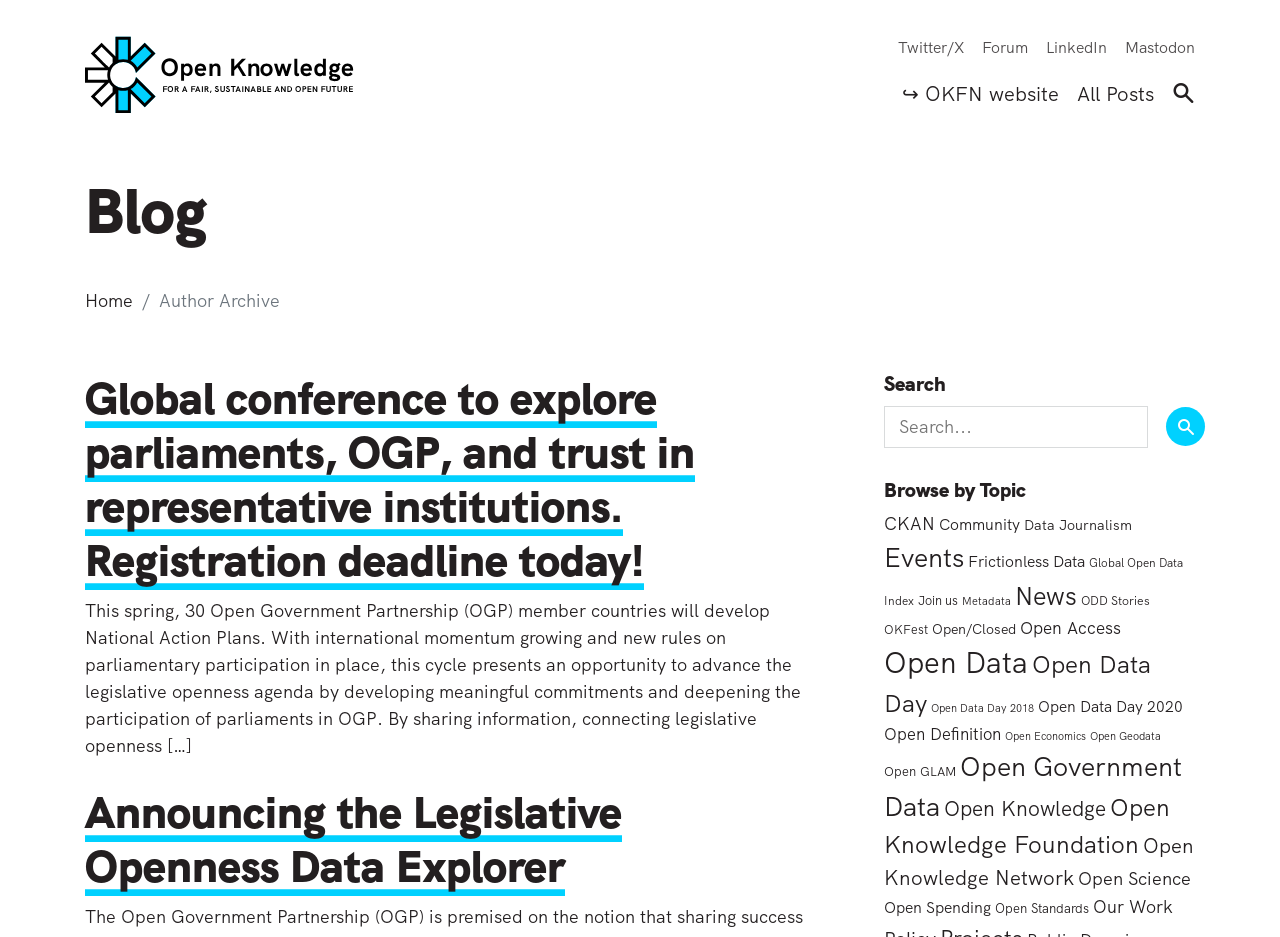Kindly determine the bounding box coordinates for the clickable area to achieve the given instruction: "Explore the OKFN website".

[0.705, 0.081, 0.827, 0.123]